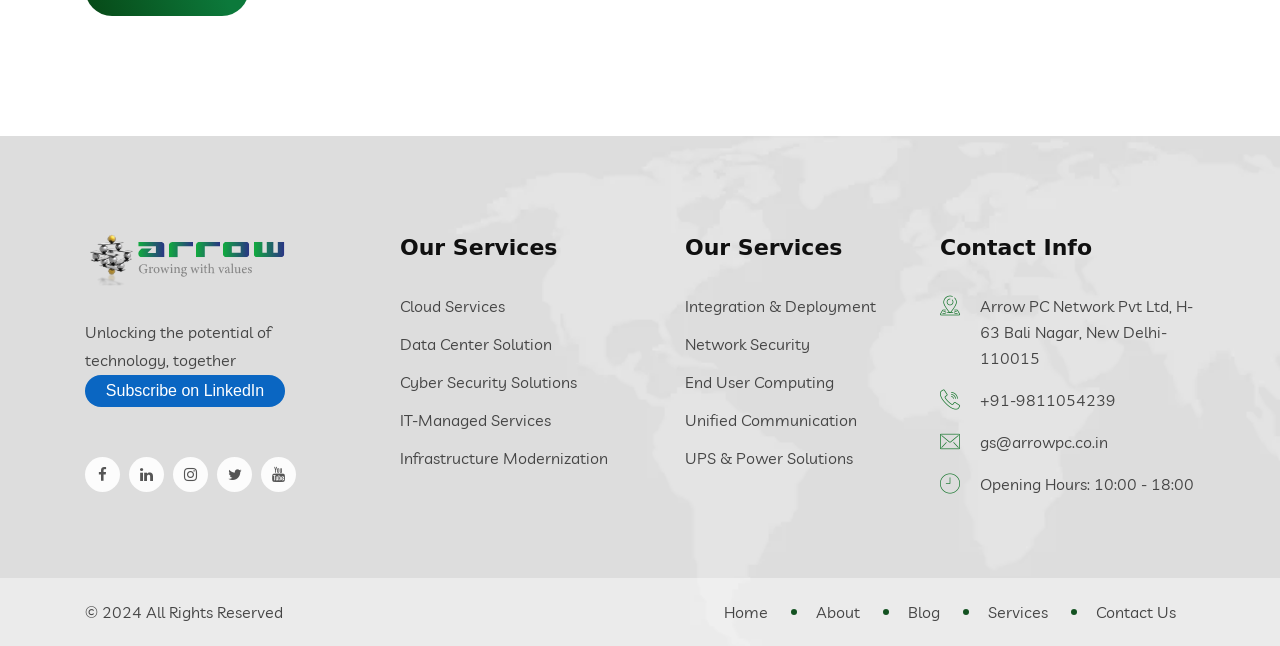Please identify the bounding box coordinates of the clickable region that I should interact with to perform the following instruction: "View Cyber Security Solutions". The coordinates should be expressed as four float numbers between 0 and 1, i.e., [left, top, right, bottom].

[0.312, 0.575, 0.451, 0.606]